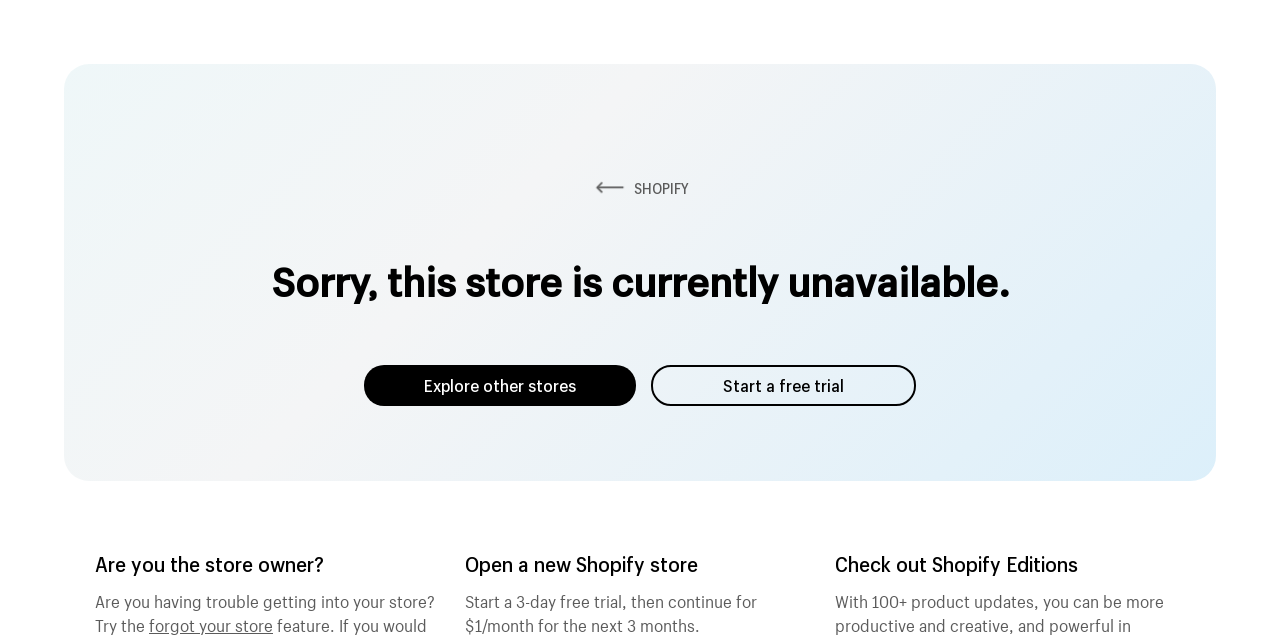Please find and provide the title of the webpage.

Sorry, this store is currently unavailable.